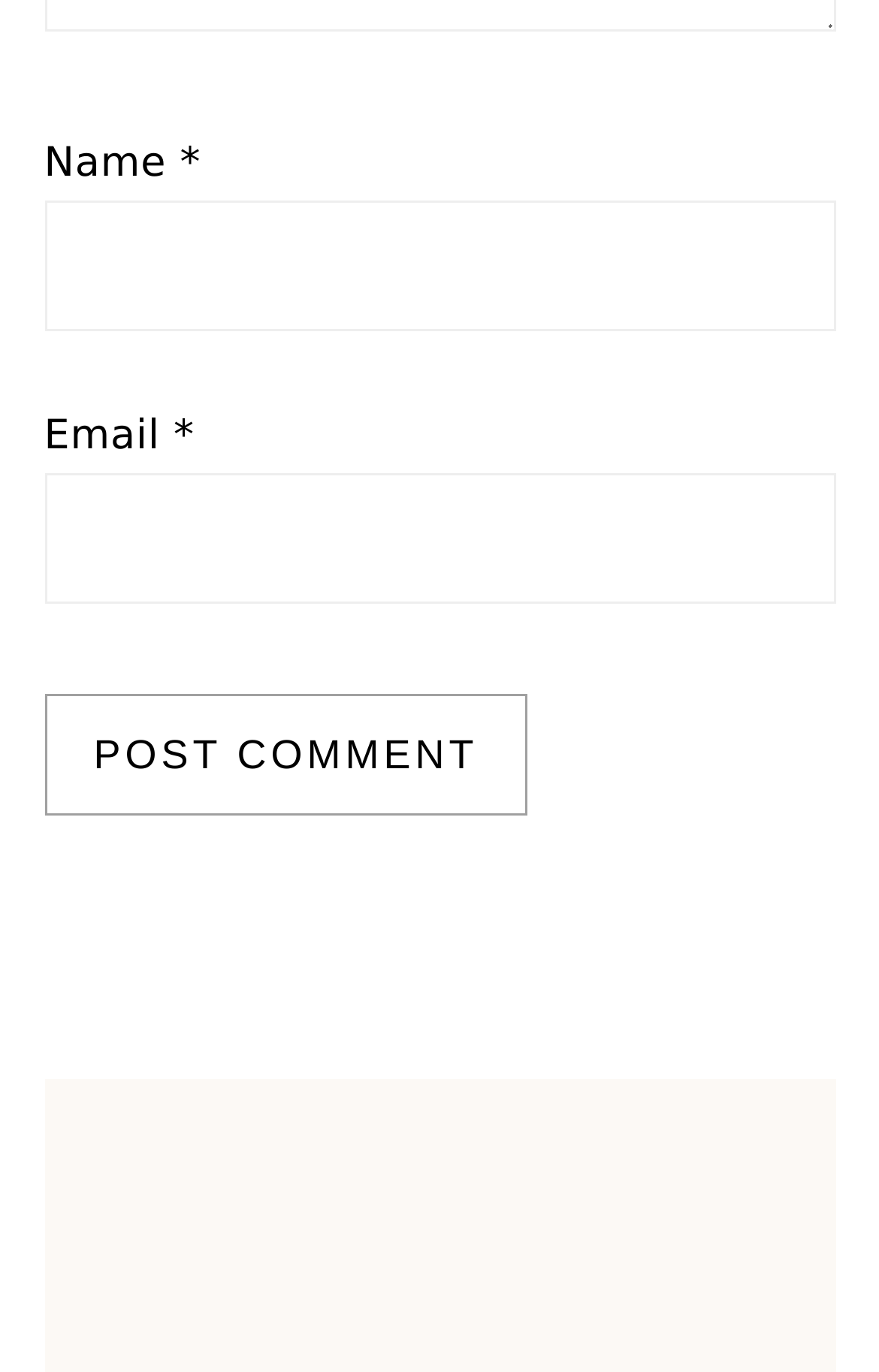Please provide a comprehensive answer to the question based on the screenshot: What is the relationship between the 'Email' field and the 'email-notes' description?

The 'Email' field has a describedby attribute referencing 'email-notes', indicating that the 'email-notes' description provides additional information or notes about the 'Email' field. The exact content of the 'email-notes' description is not specified, but it is likely to provide guidance or clarification on what type of email address to input.